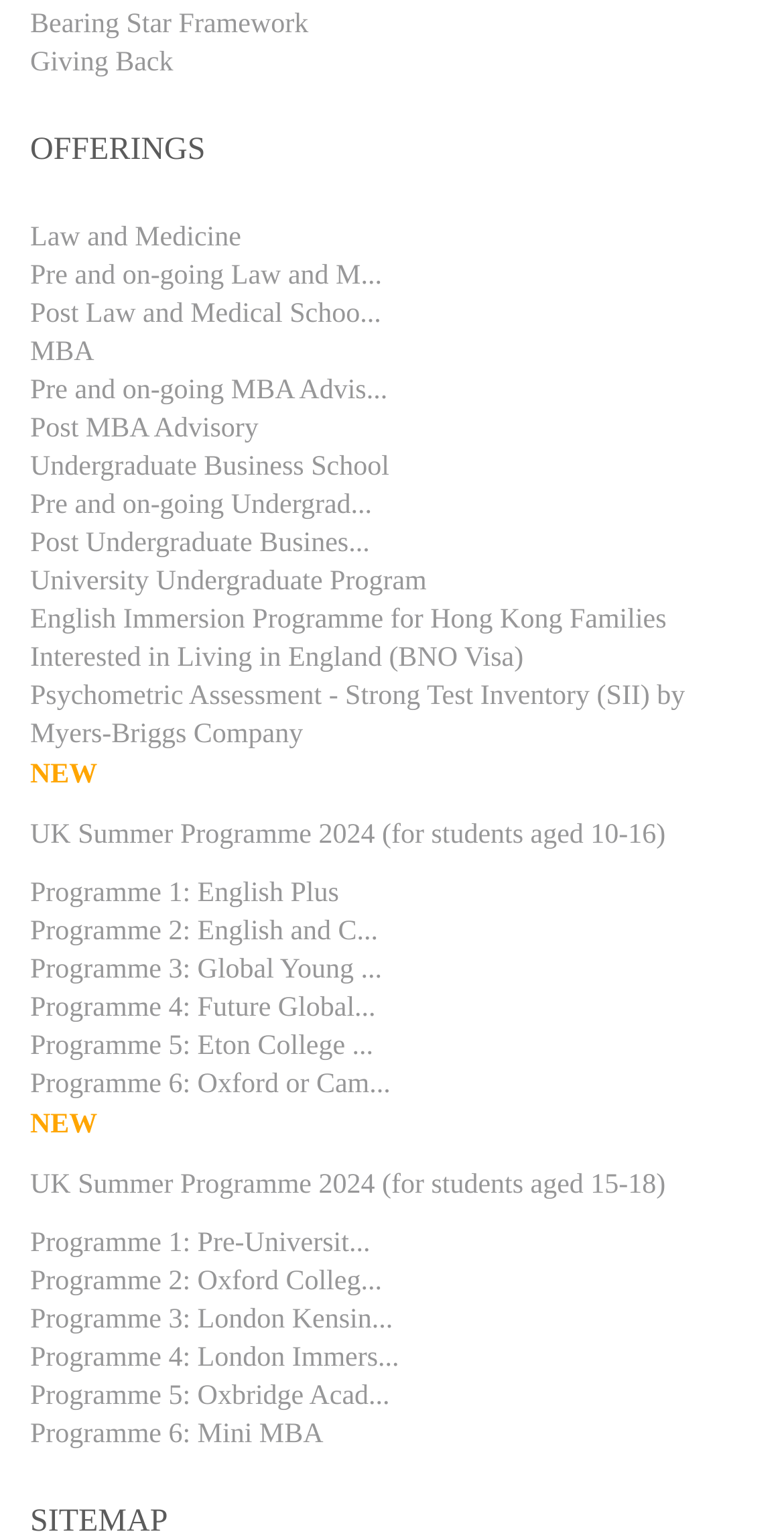How many UK Summer Programme options are available for students aged 10-16?
Please provide a single word or phrase as your answer based on the screenshot.

6